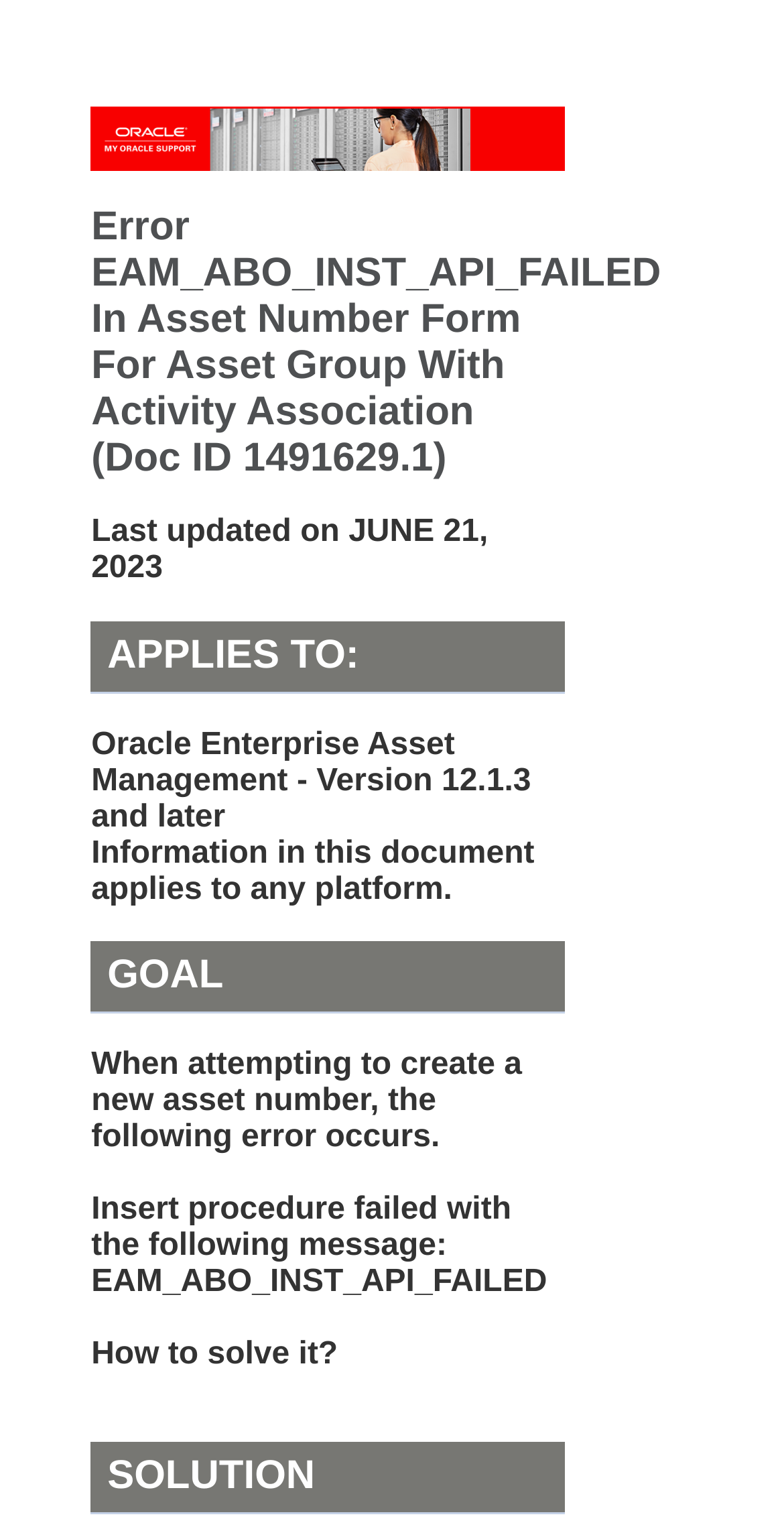Please find and provide the title of the webpage.

Error EAM_ABO_INST_API_FAILED In Asset Number Form For Asset Group With Activity Association (Doc ID 1491629.1)